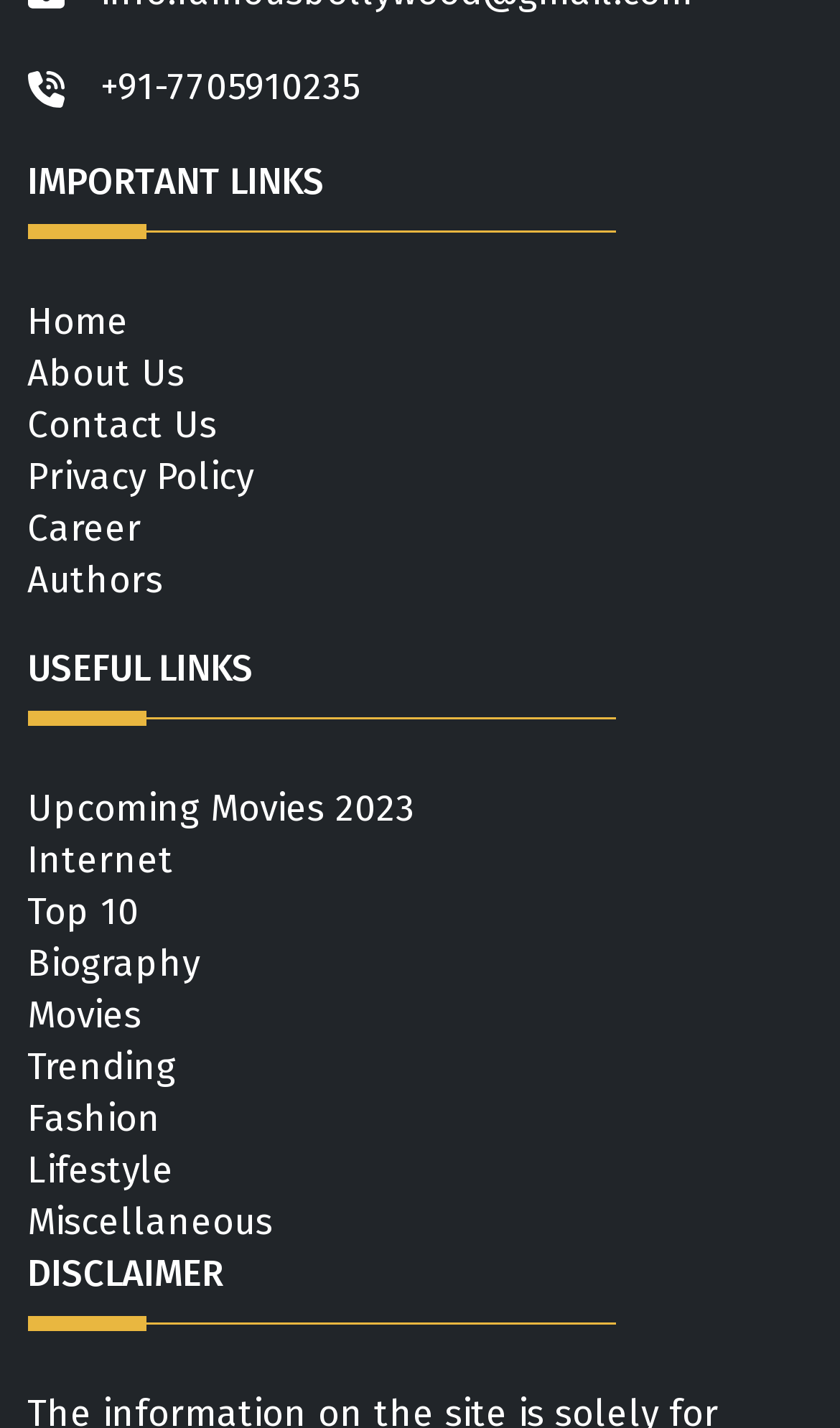Kindly determine the bounding box coordinates for the area that needs to be clicked to execute this instruction: "visit the 'About Us' page".

[0.033, 0.246, 0.22, 0.278]